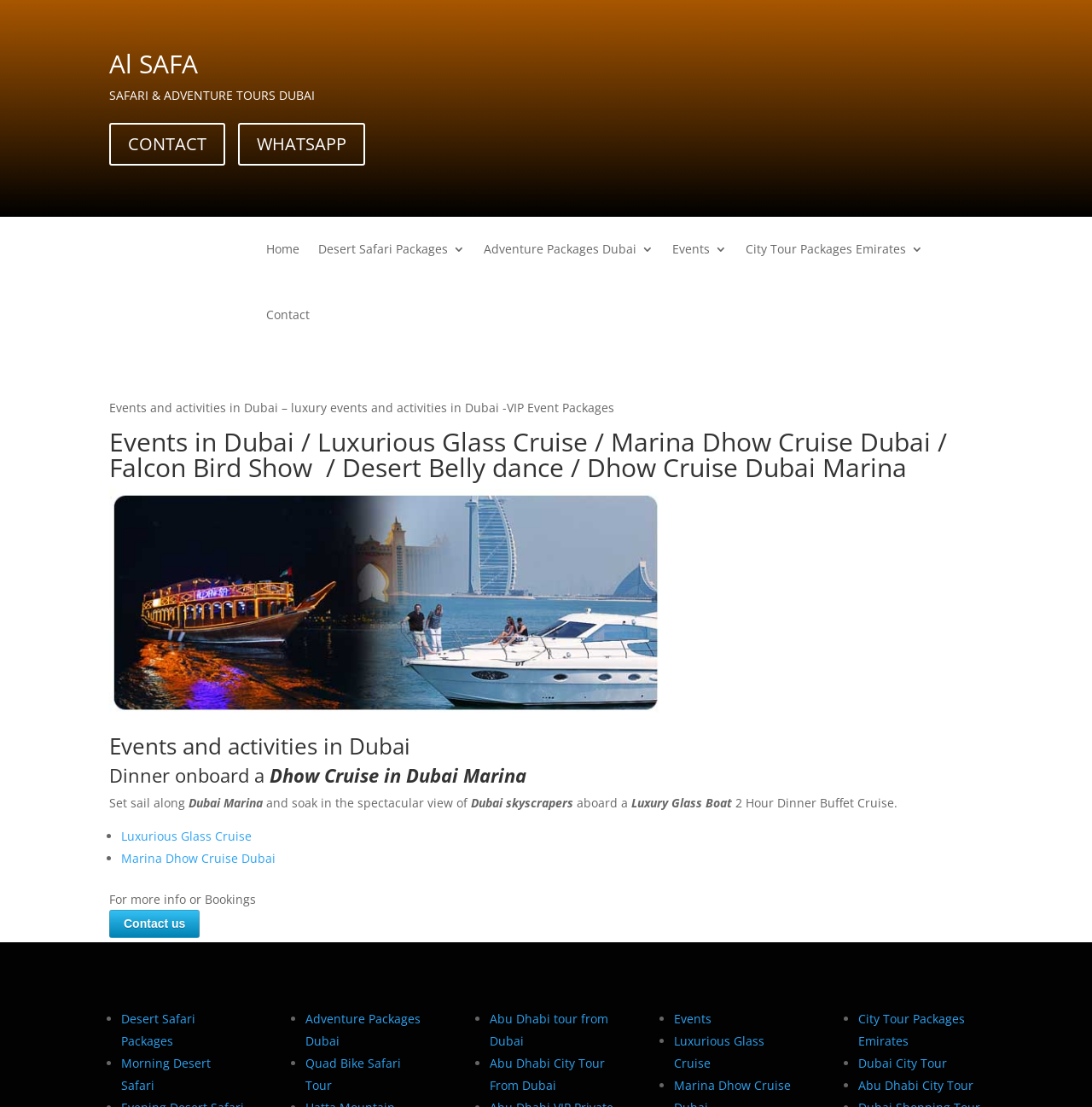What is the duration of the dinner buffet cruise?
Look at the webpage screenshot and answer the question with a detailed explanation.

I found this information by reading the text '2 Hour Dinner Buffet Cruise.' which is part of the description of the luxury glass boat cruise.